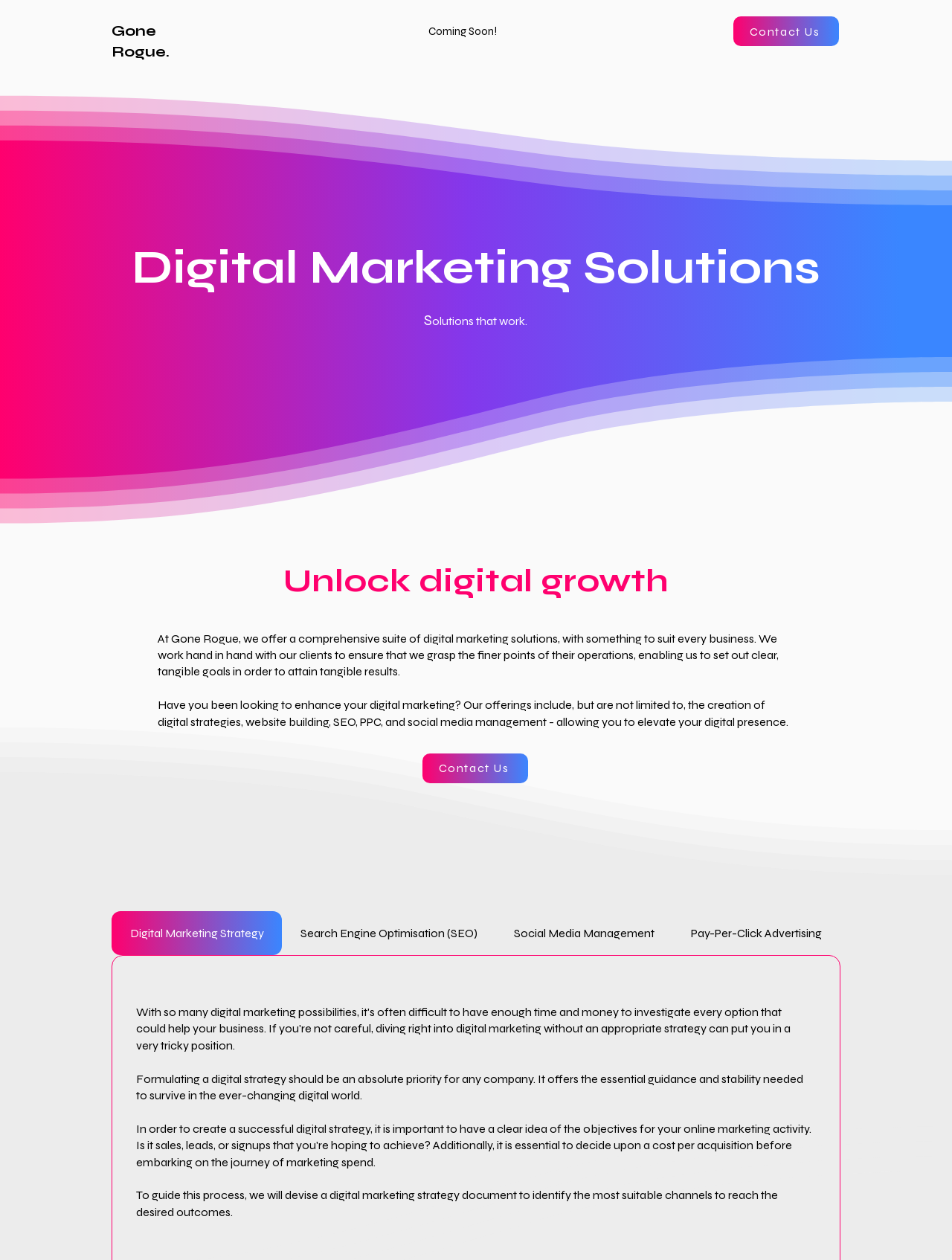Identify the bounding box for the UI element that is described as follows: "Coming Soon!".

[0.276, 0.01, 0.696, 0.04]